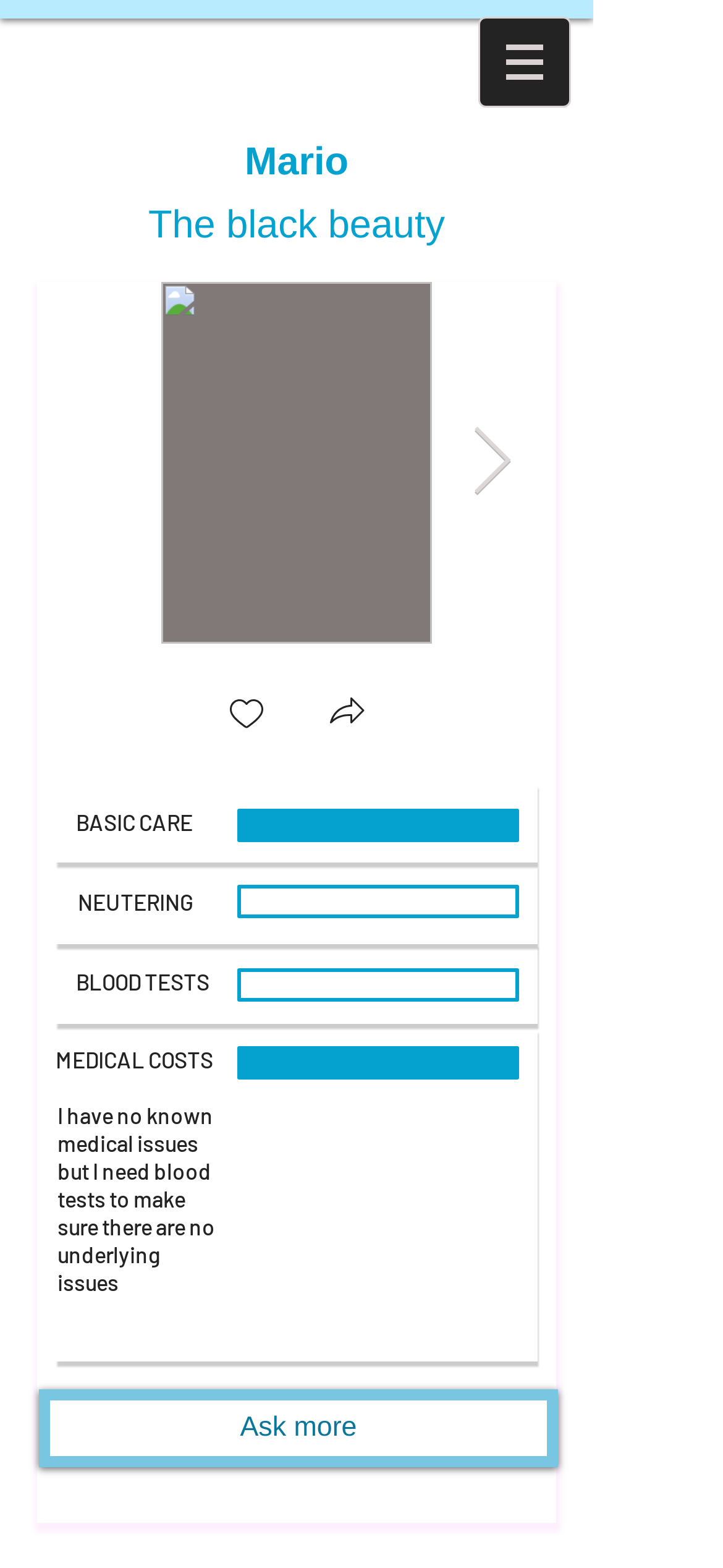What is the maximum value of the NEUTERING progress bar?
Please use the image to deliver a detailed and complete answer.

The maximum value of the NEUTERING progress bar is 50, as indicated by the valuemax attribute of the progress bar element.